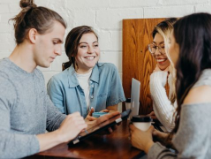What is the atmosphere of the setting?
Please respond to the question thoroughly and include all relevant details.

The caption describes the setting as having a cozy and inviting atmosphere, which is characterized by bright interior, light-colored walls, wood accents, and individual coffee cups, creating a sense of warmth and comfort.